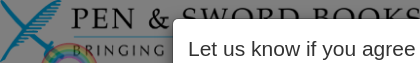Interpret the image and provide an in-depth description.

The image prominently features the logo of "Pen and Sword Books," accompanied by the tagline "Bringing History to Life." The logo showcases a dynamic design with two crossed swords, symbolizing historical themes, alongside a rainbow element representing diversity and inclusivity. This visual emphasizes the publisher's commitment to providing insightful historical literature. Additionally, there is a prompt that reads, "Let us know if you agree," suggesting an engagement call for visitors to interact with the website or content. The overall aesthetic reflects a blend of professionalism and approachability, appealing to a wide audience interested in history and literature.